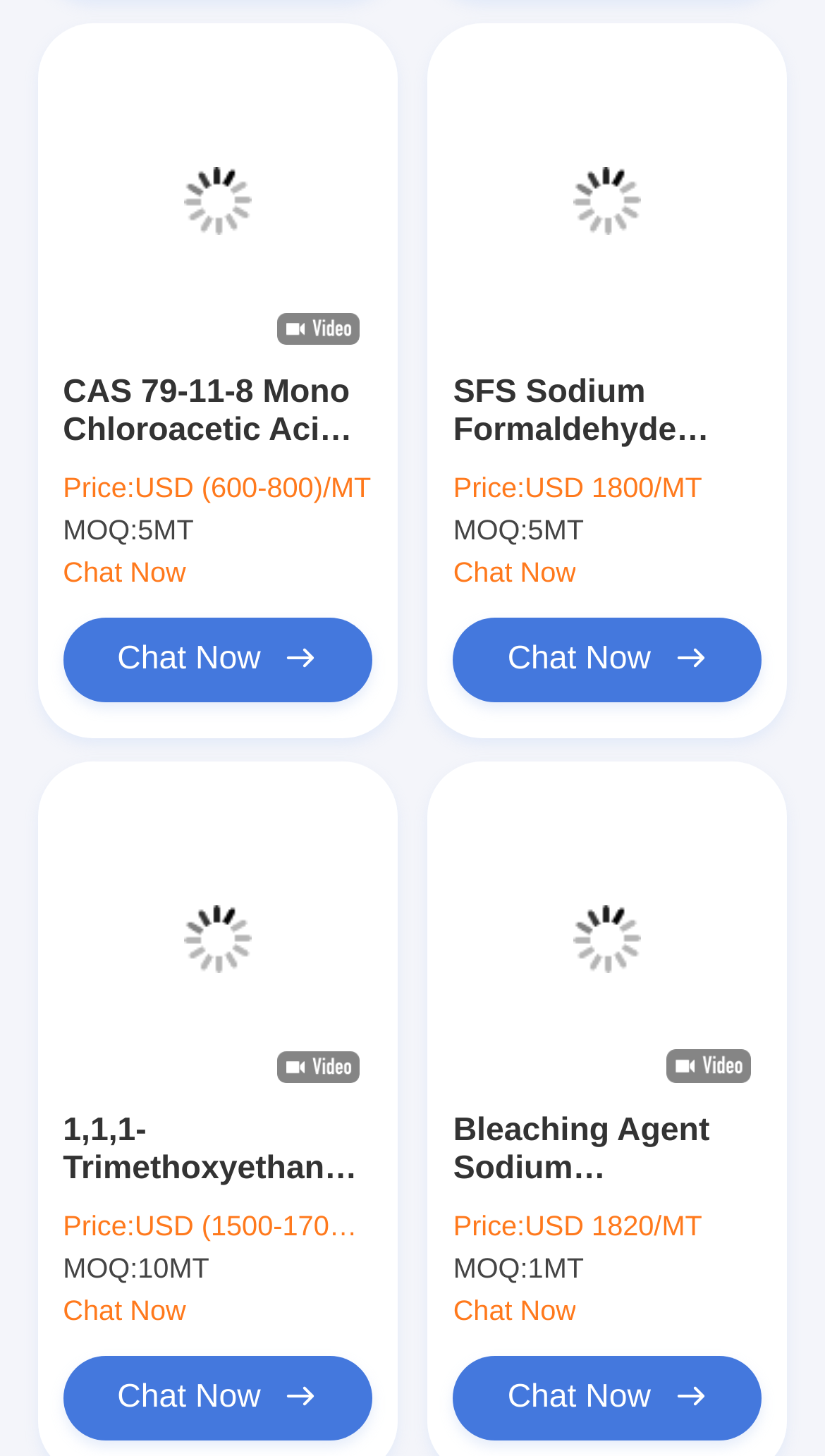Can you specify the bounding box coordinates of the area that needs to be clicked to fulfill the following instruction: "View details of 'CAS 79-11-8 Mono Chloroacetic Acid MCA CLCH2COOH'"?

[0.076, 0.032, 0.451, 0.244]